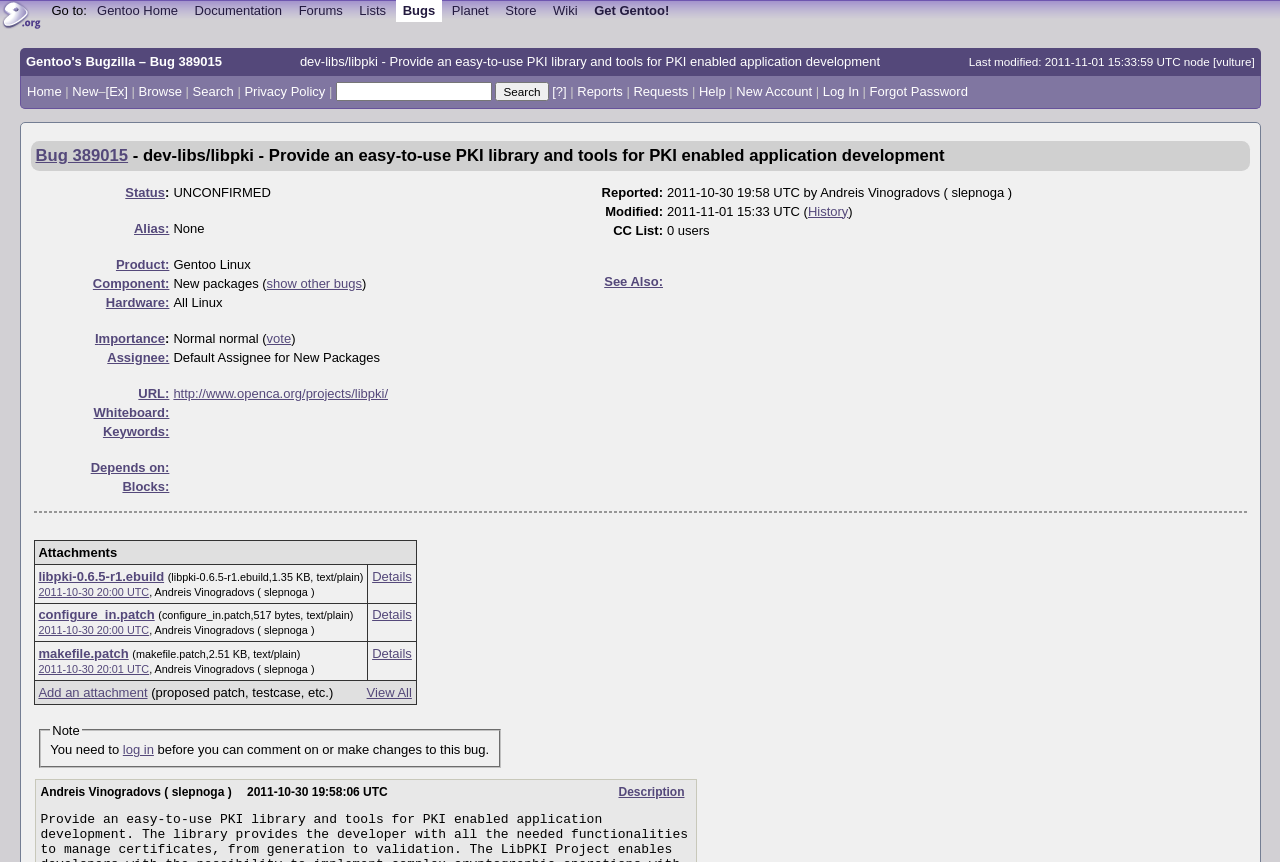Identify the bounding box for the UI element that is described as follows: "Gentoo Home".

[0.071, 0.0, 0.144, 0.025]